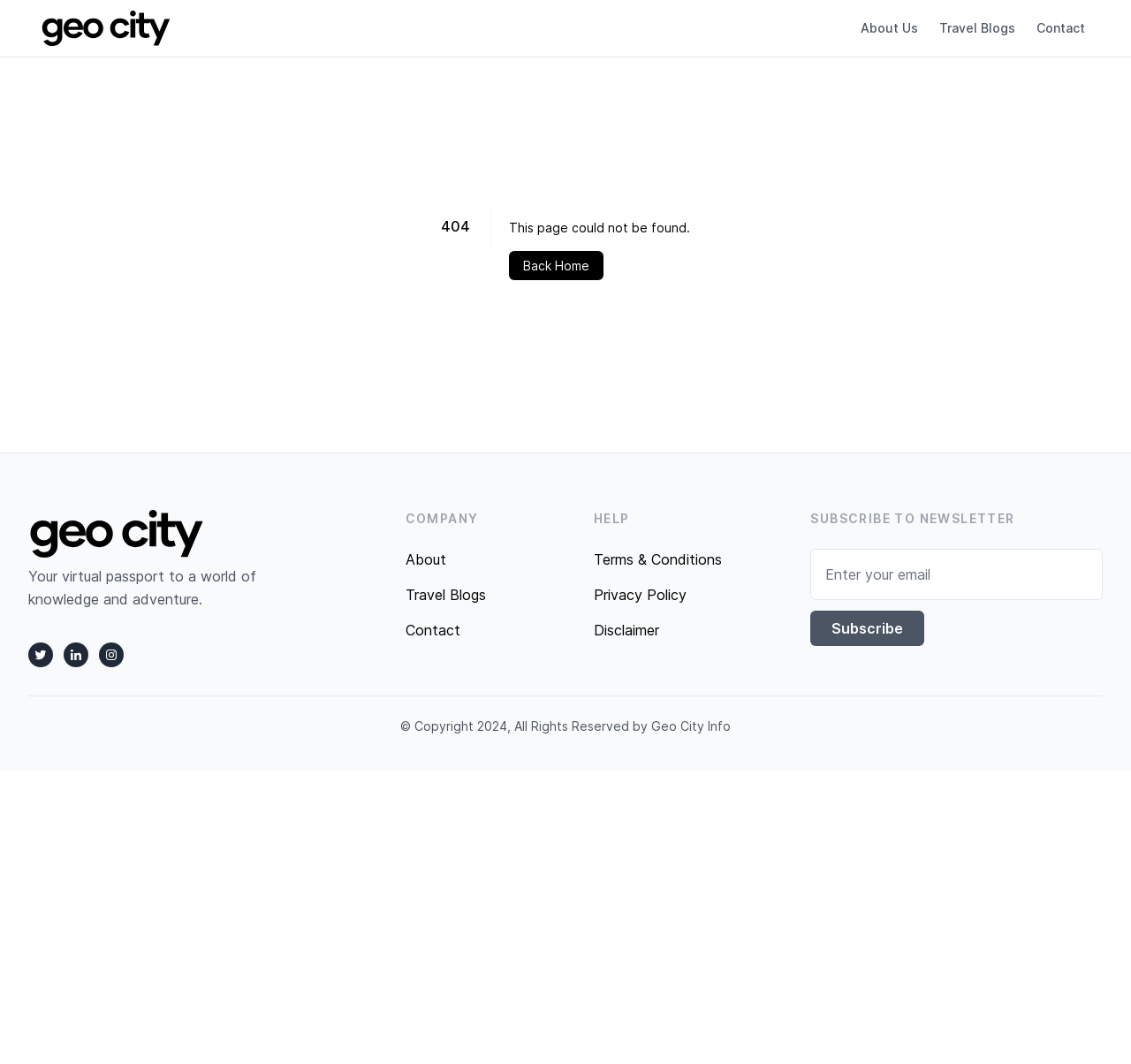What social media platforms are linked on this page?
Using the information from the image, provide a comprehensive answer to the question.

The social media platforms linked on this page are Twitter, Linkedin, and Instagram, which are represented by their respective icons and links in the footer section of the page.